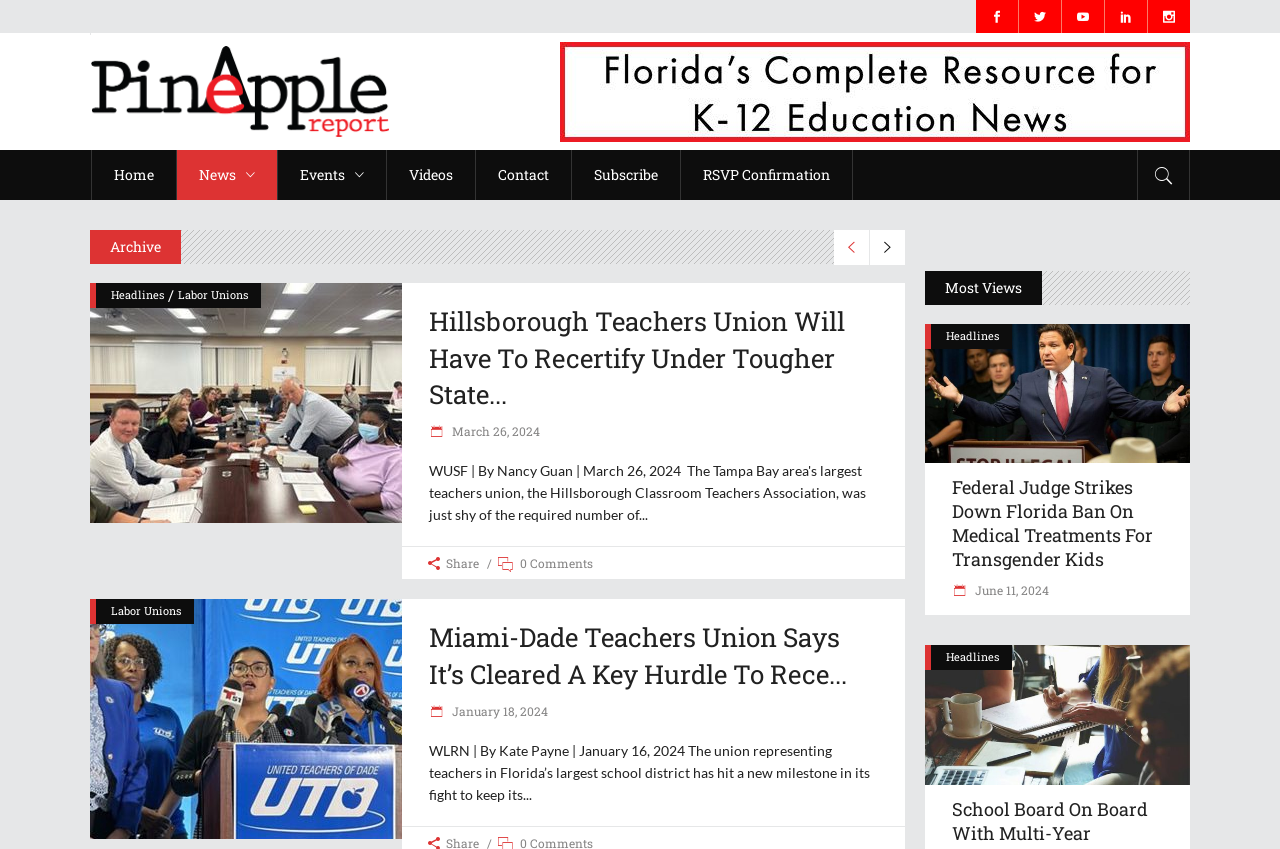Can you specify the bounding box coordinates for the region that should be clicked to fulfill this instruction: "Go to the Home page".

[0.071, 0.177, 0.138, 0.236]